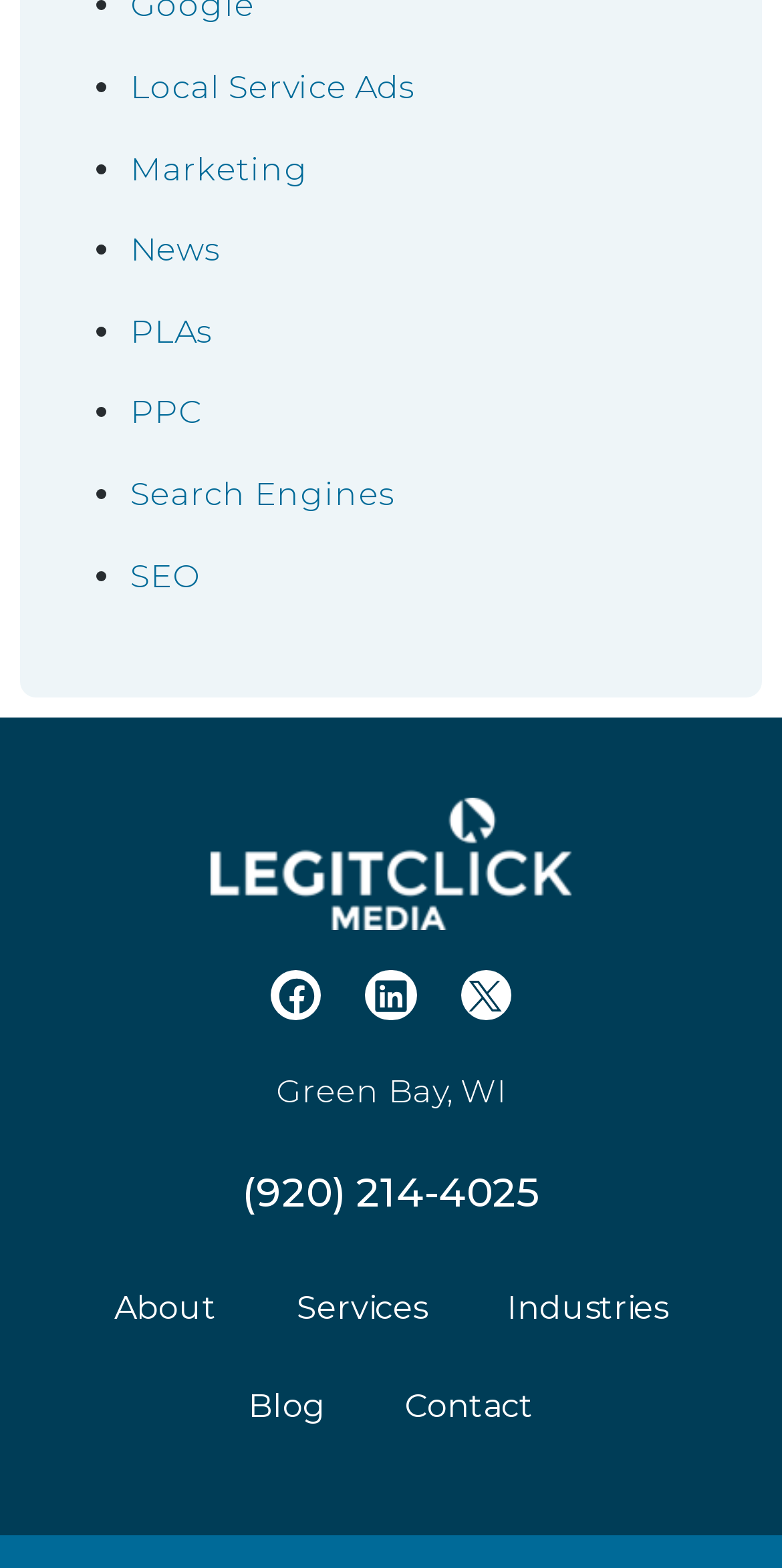Locate the bounding box coordinates of the area you need to click to fulfill this instruction: 'Visit Facebook page'. The coordinates must be in the form of four float numbers ranging from 0 to 1: [left, top, right, bottom].

[0.347, 0.619, 0.411, 0.651]